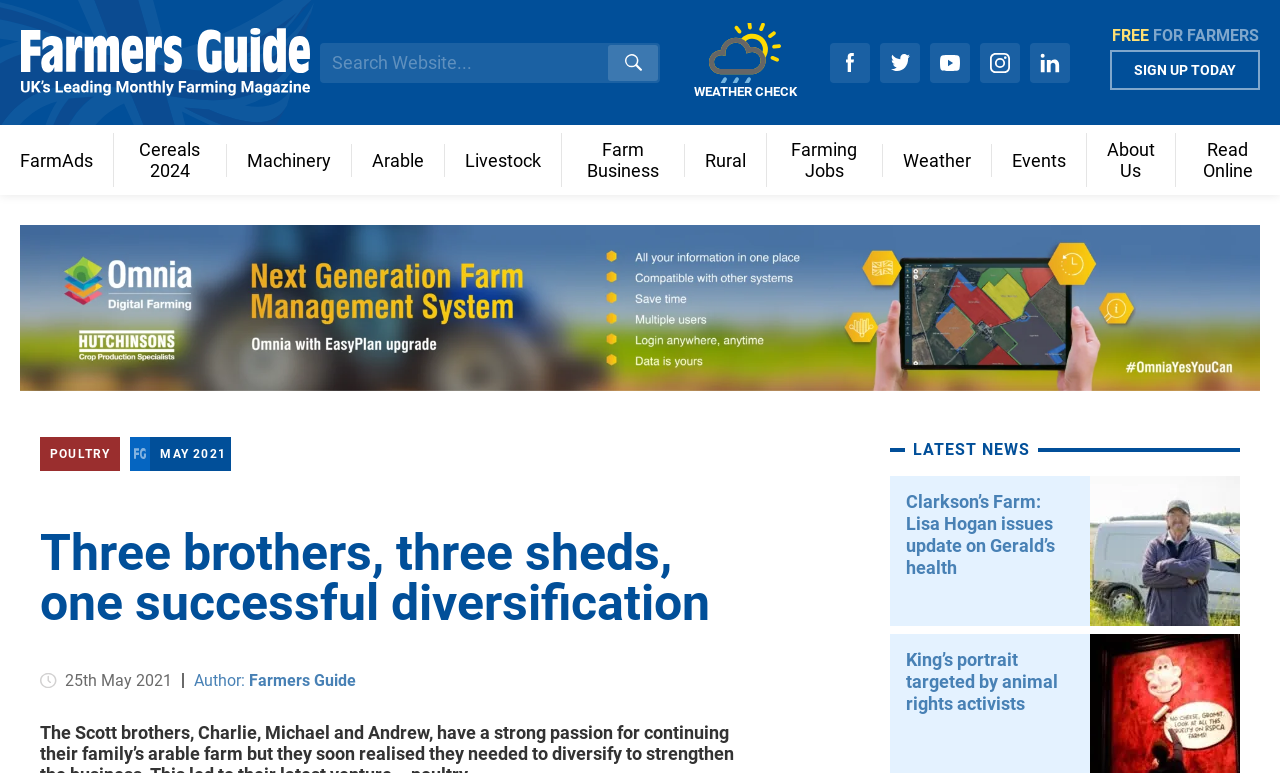Pinpoint the bounding box coordinates of the area that must be clicked to complete this instruction: "search in site".

None